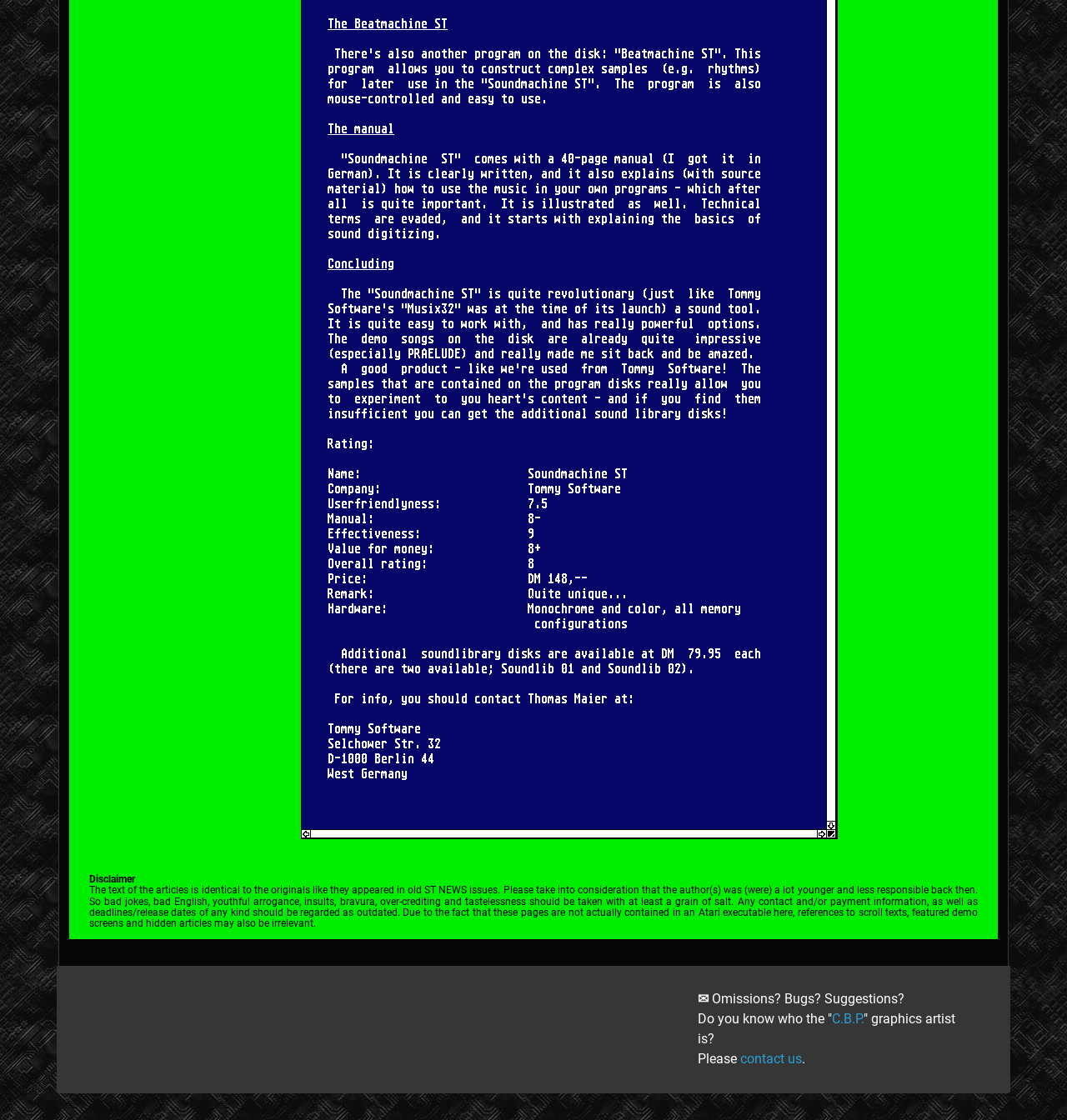What is the rating of the program's userfriendliness?
Please respond to the question thoroughly and include all relevant details.

The rating of the 'Soundmachine ST' program's userfriendliness is 7.5, as mentioned in the text.